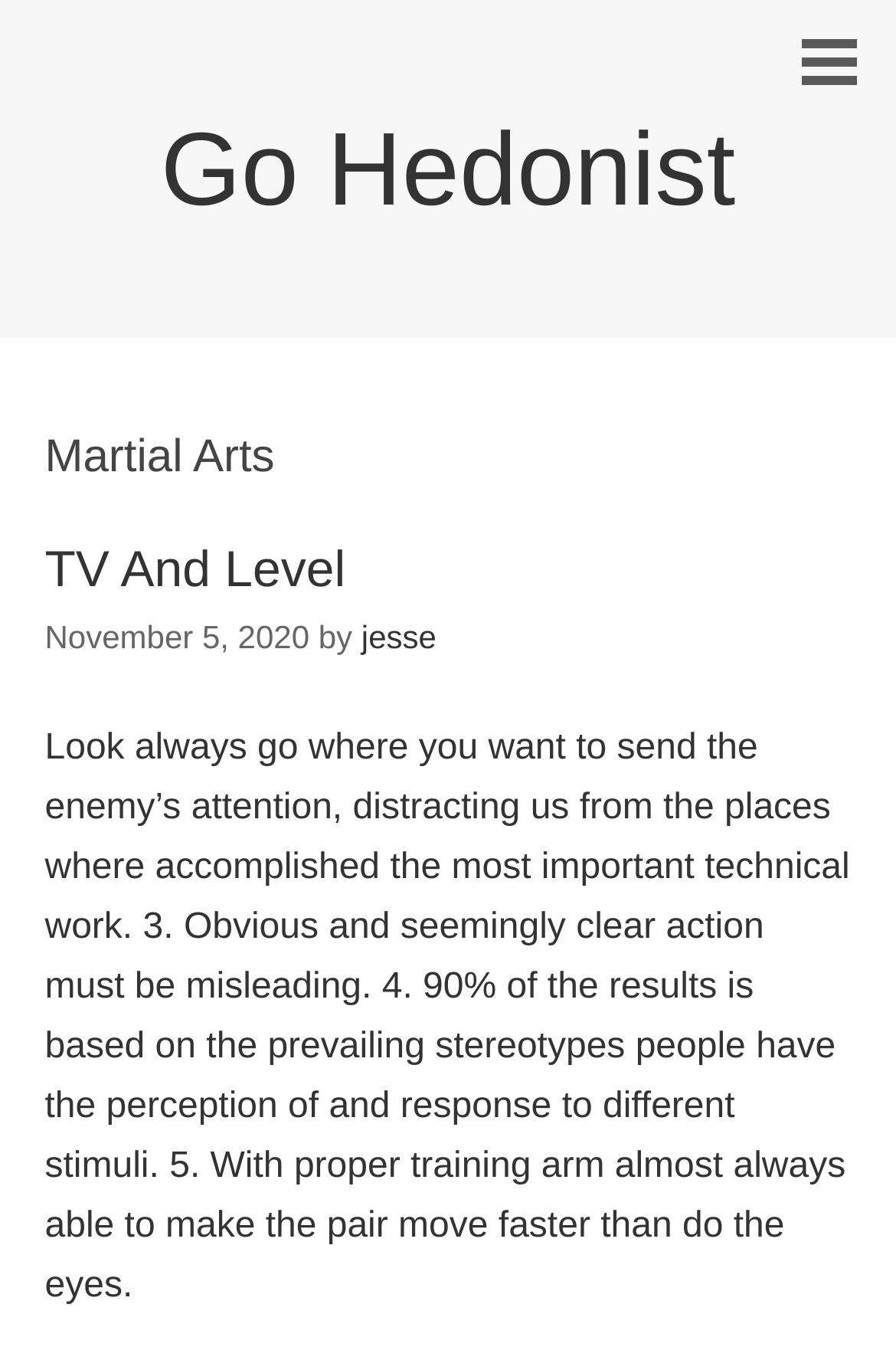Give a short answer using one word or phrase for the question:
What is the purpose of the text on the webpage?

To provide martial arts tips